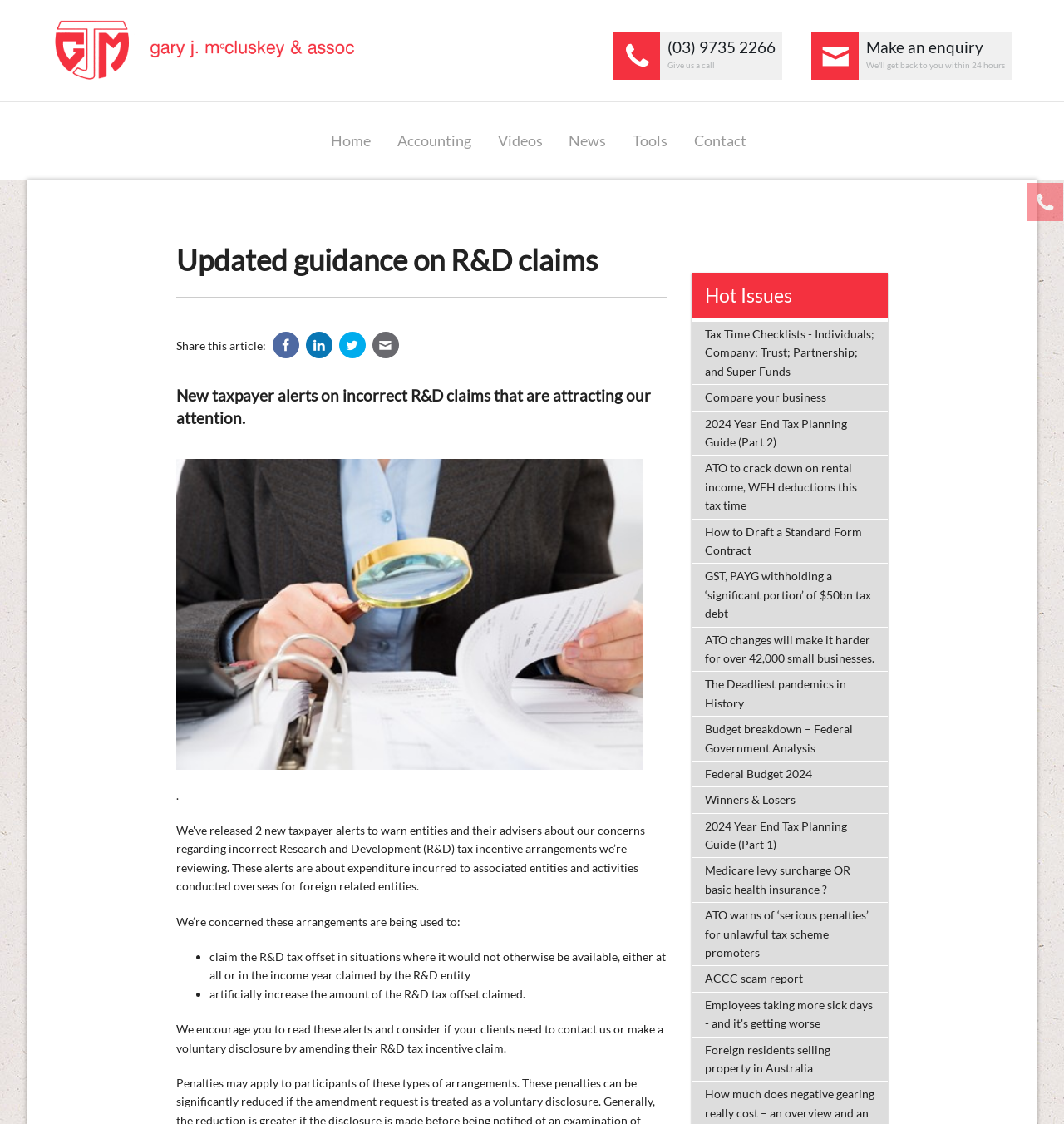Find the bounding box coordinates of the area that needs to be clicked in order to achieve the following instruction: "Click the Gary J McCluskey & Associates logo". The coordinates should be specified as four float numbers between 0 and 1, i.e., [left, top, right, bottom].

[0.049, 0.037, 0.334, 0.05]